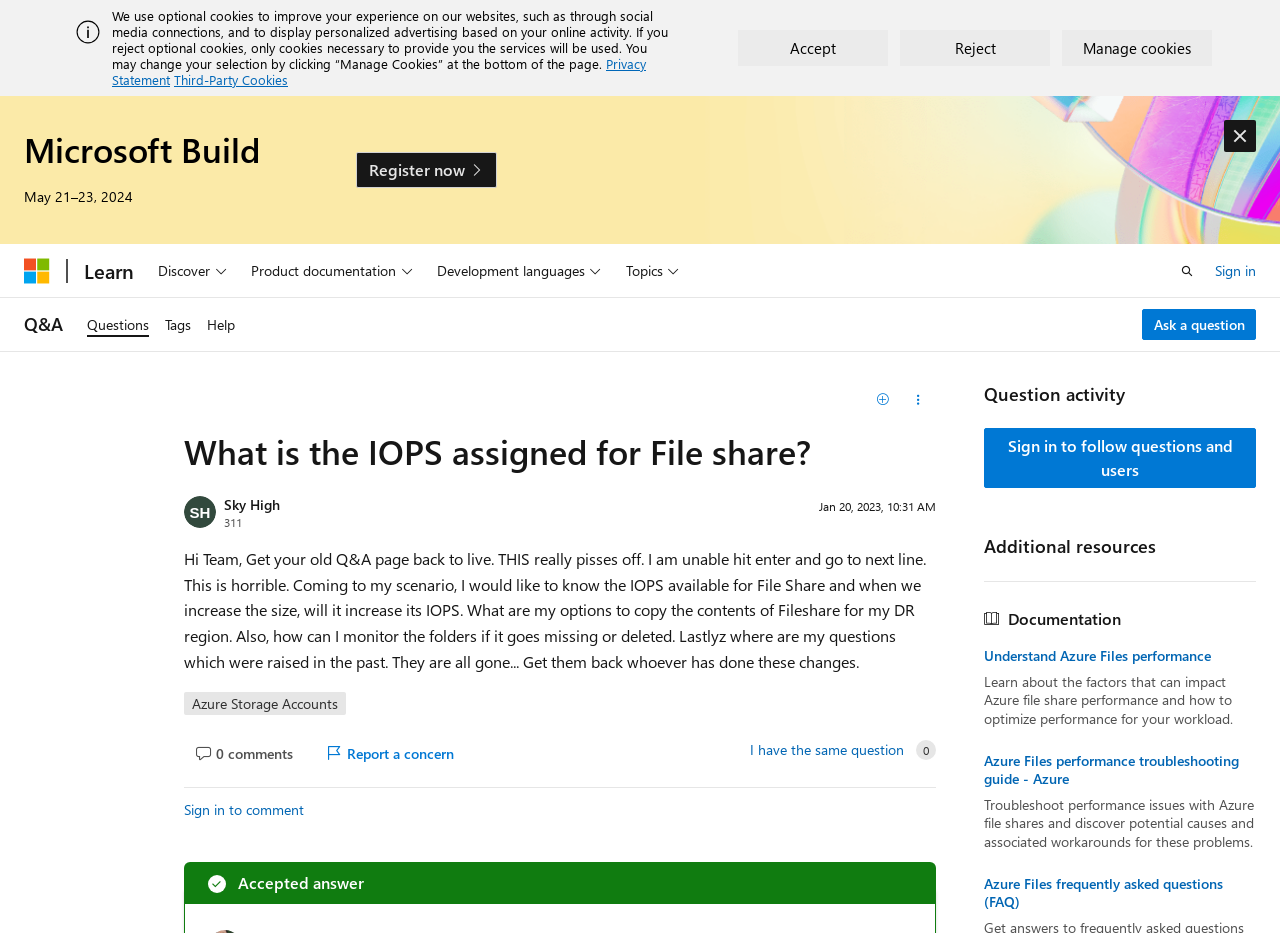Locate the bounding box coordinates of the UI element described by: "Questions". Provide the coordinates as four float numbers between 0 and 1, formatted as [left, top, right, bottom].

[0.062, 0.319, 0.123, 0.376]